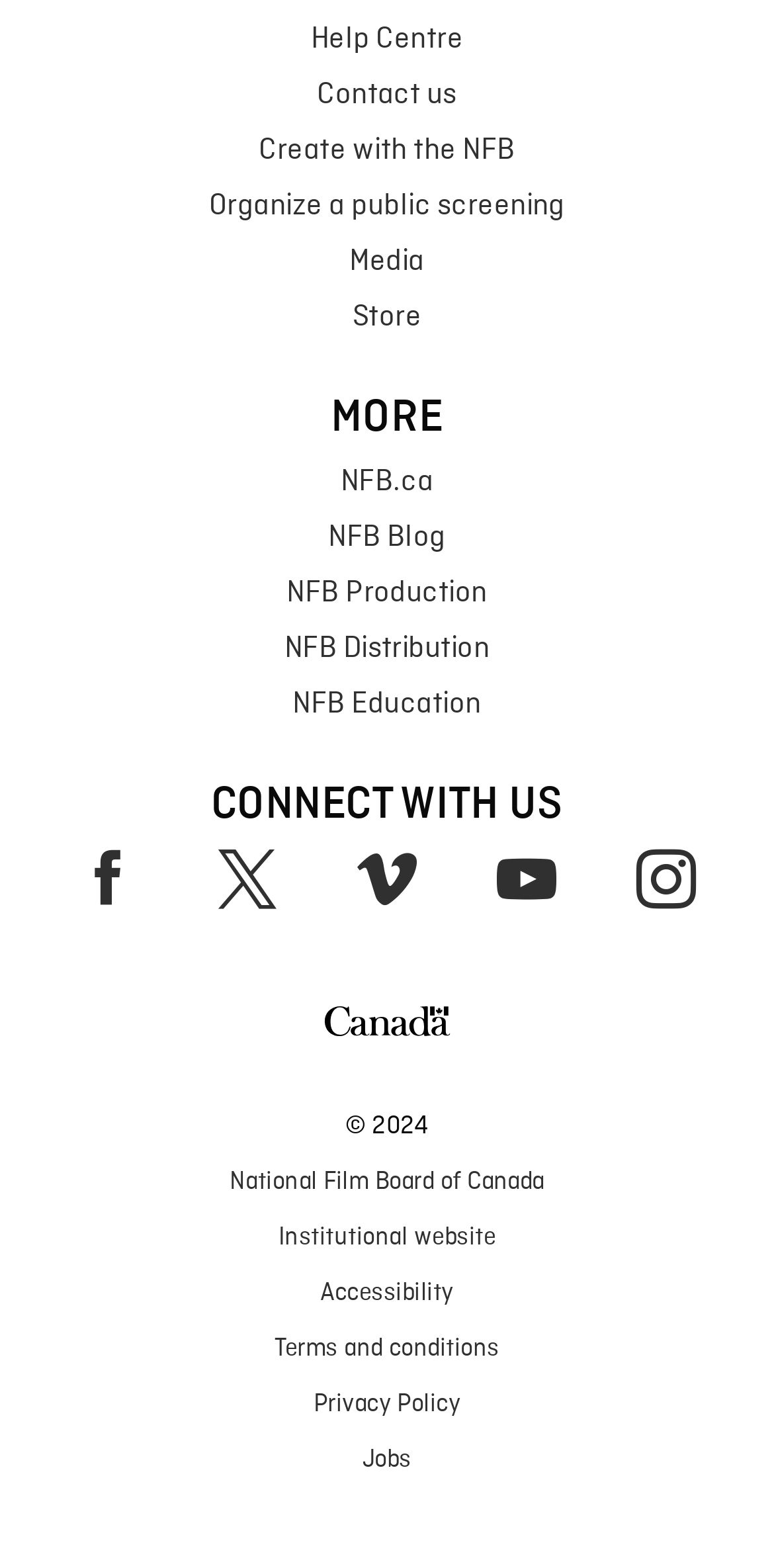Given the element description Accessibility, specify the bounding box coordinates of the corresponding UI element in the format (top-left x, top-left y, bottom-right x, bottom-right y). All values must be between 0 and 1.

[0.025, 0.807, 0.975, 0.843]